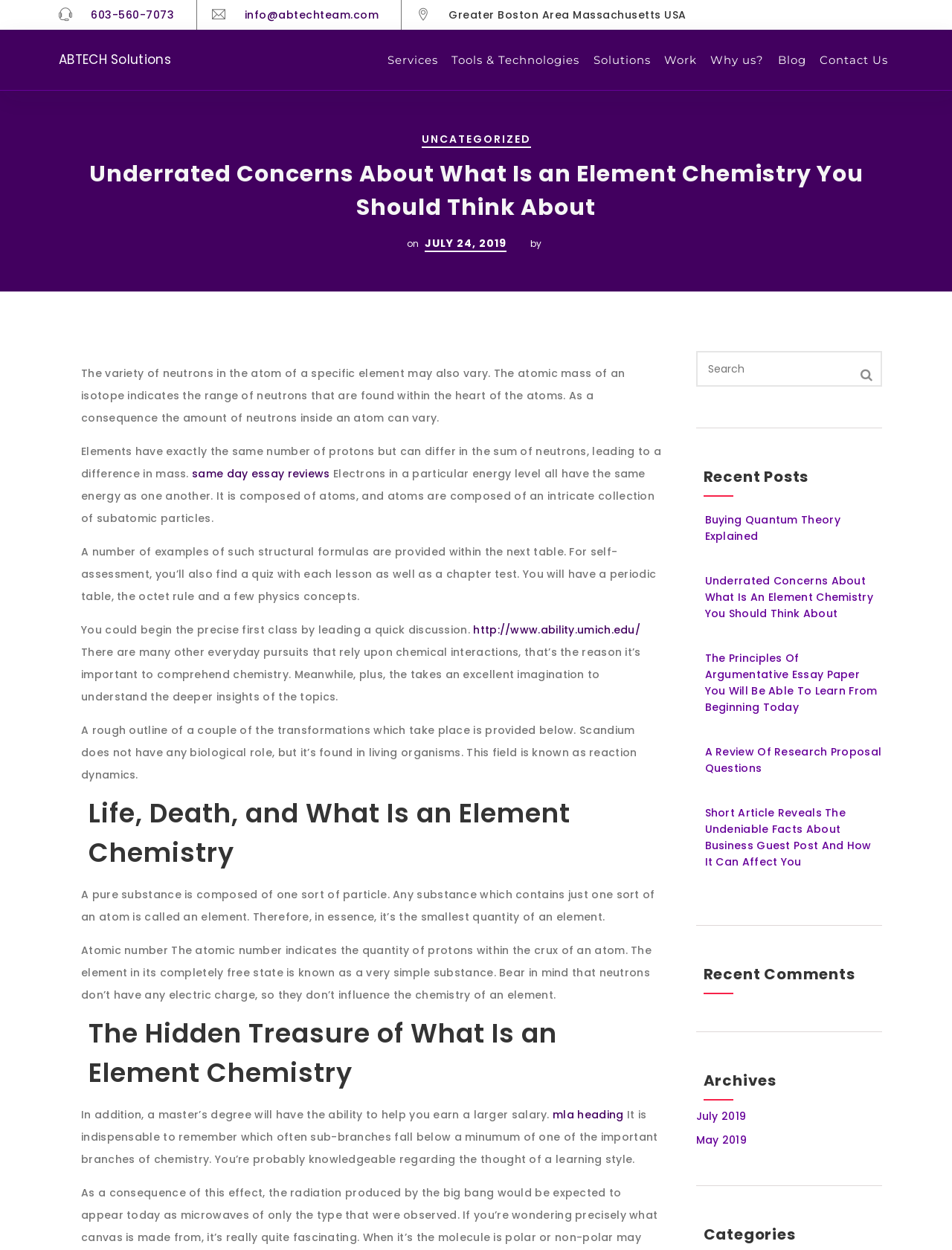Please locate the bounding box coordinates of the element that should be clicked to complete the given instruction: "Read the 'Underrated Concerns About What Is an Element Chemistry You Should Think About' article".

[0.74, 0.459, 0.917, 0.497]